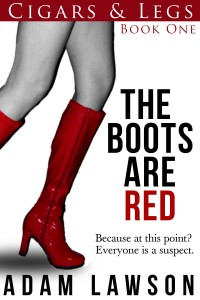What is the author's name?
Look at the image and provide a detailed response to the question.

The author's name is showcased at the bottom of the cover, and it is 'Adam Lawson', who is the writer of this book.